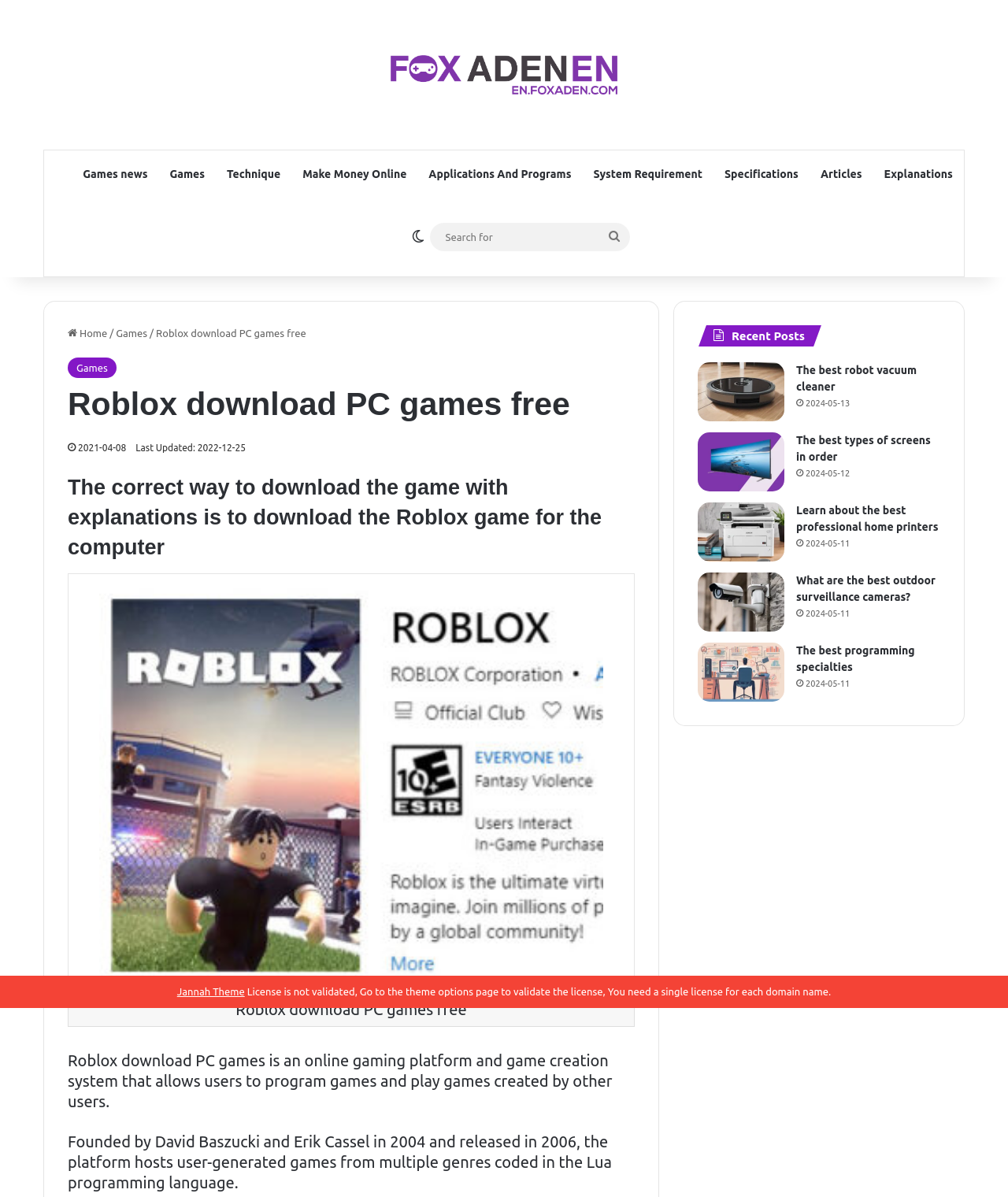Provide a one-word or short-phrase response to the question:
What is Roblox?

Online gaming platform